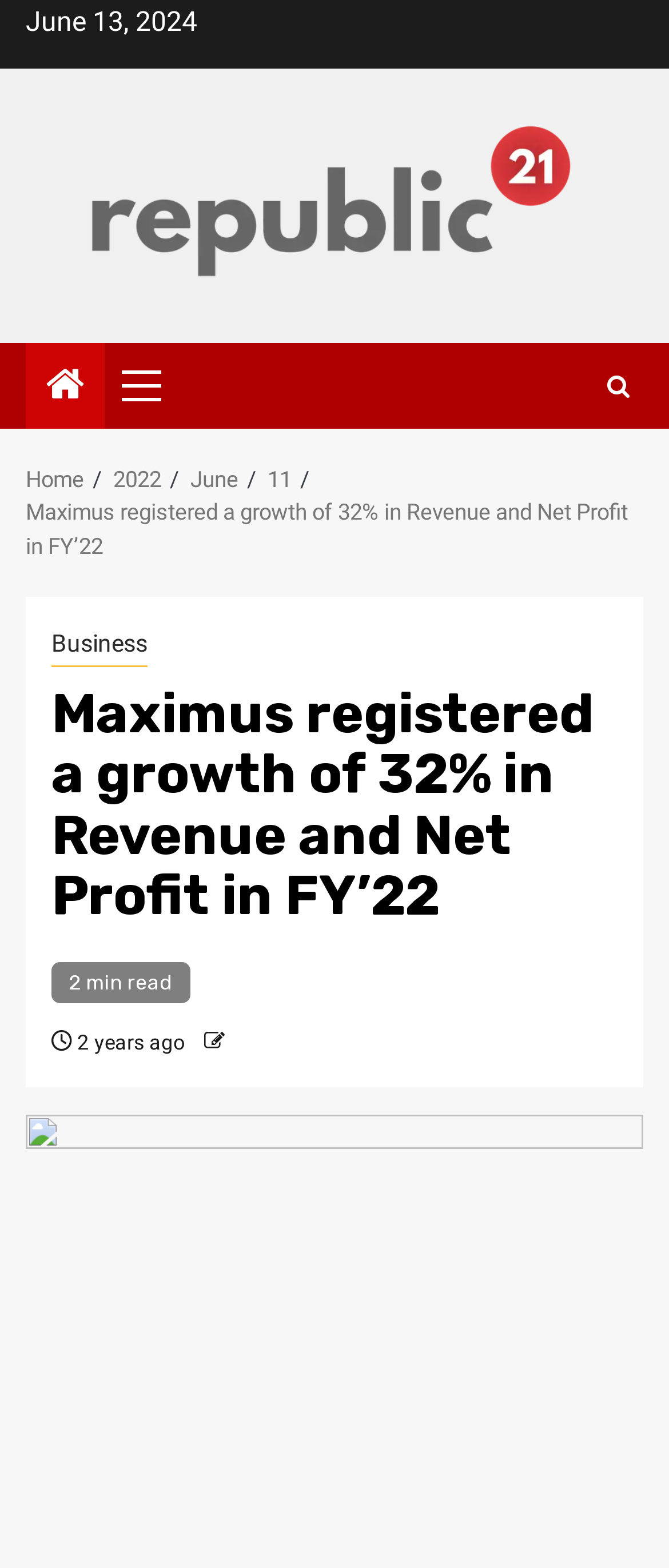What is the date of the article?
Answer the question in a detailed and comprehensive manner.

I found the date of the article by looking at the top of the webpage, where it says 'June 13, 2024' in a static text element.